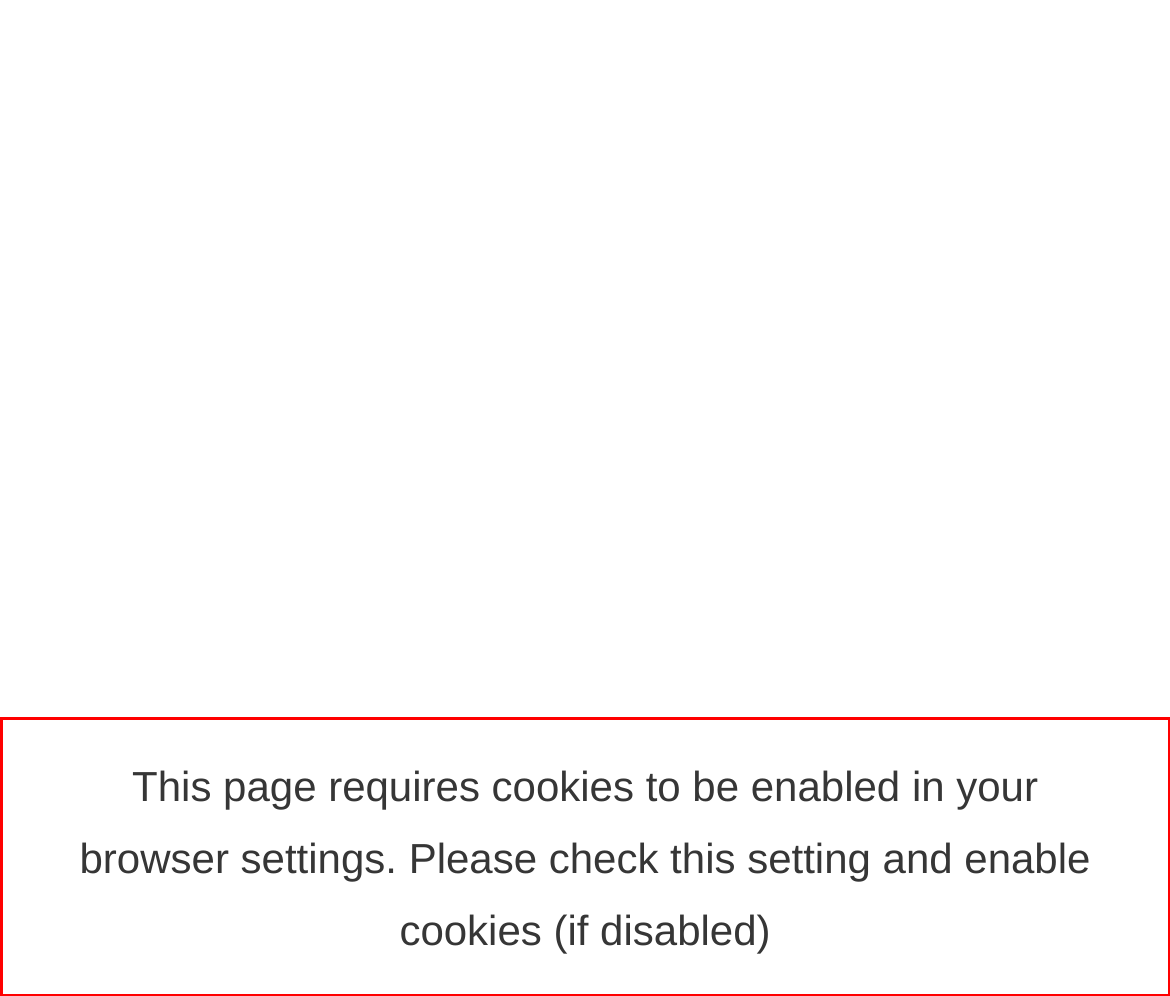Given a screenshot of a webpage with a red bounding box, please identify and retrieve the text inside the red rectangle.

This page requires cookies to be enabled in your browser settings. Please check this setting and enable cookies (if disabled)